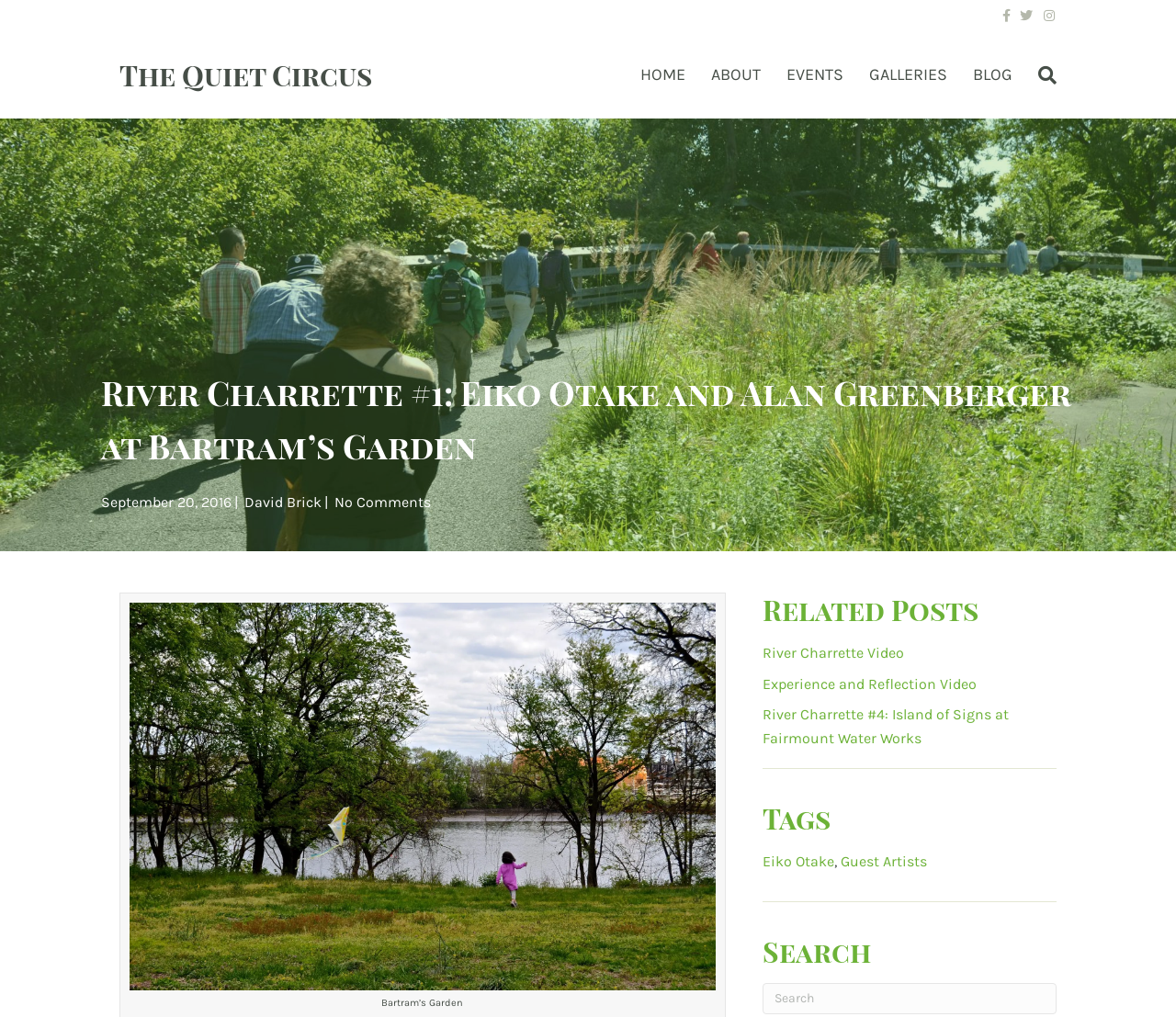Analyze the image and give a detailed response to the question:
What is the name of the garden mentioned?

I found the answer by looking at the image description 'Bartram's Garden' and the static text 'Bartram’s Garden' which suggests that the event is taking place at this garden.